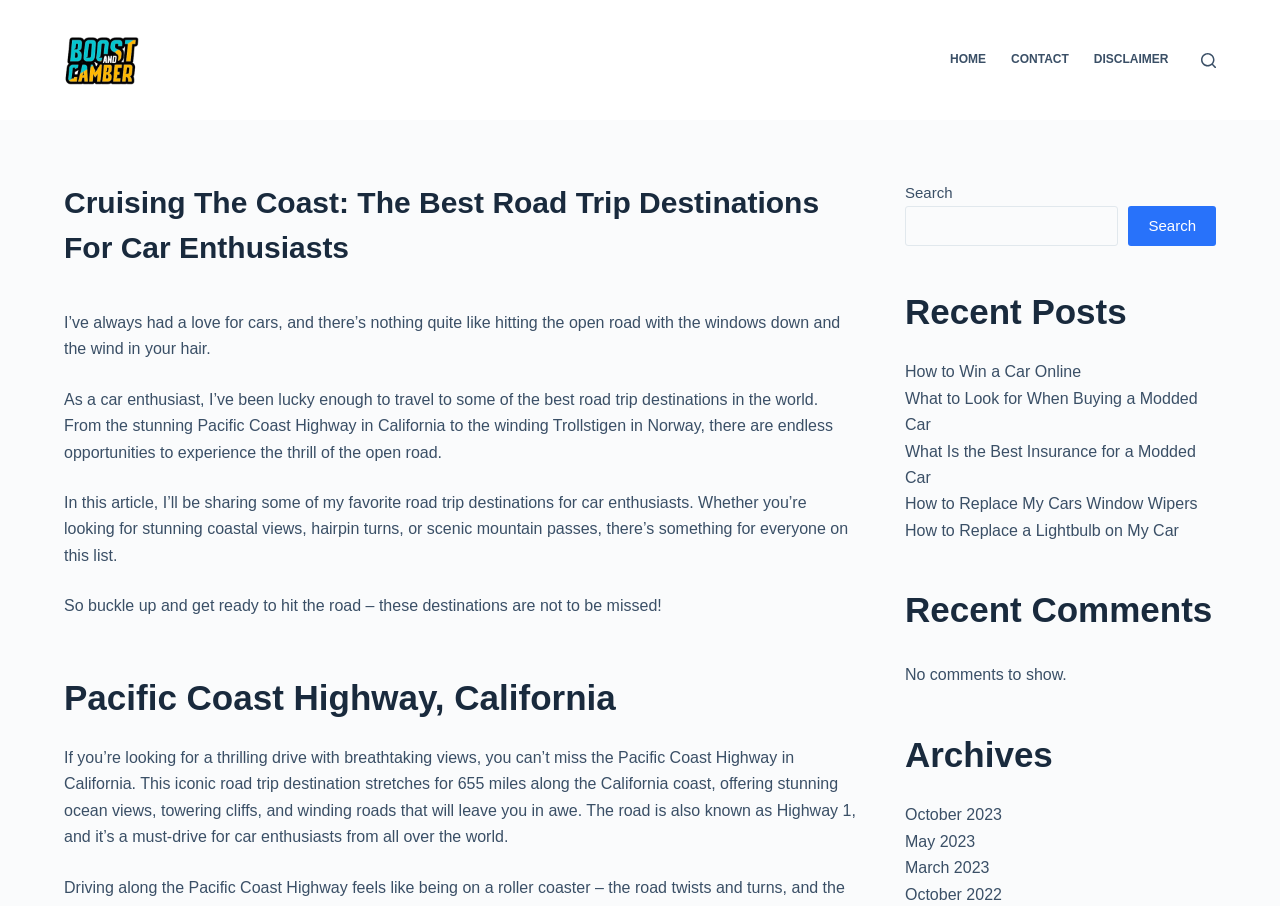Can you determine the bounding box coordinates of the area that needs to be clicked to fulfill the following instruction: "Click on the 'HOME' menu item"?

[0.732, 0.0, 0.78, 0.132]